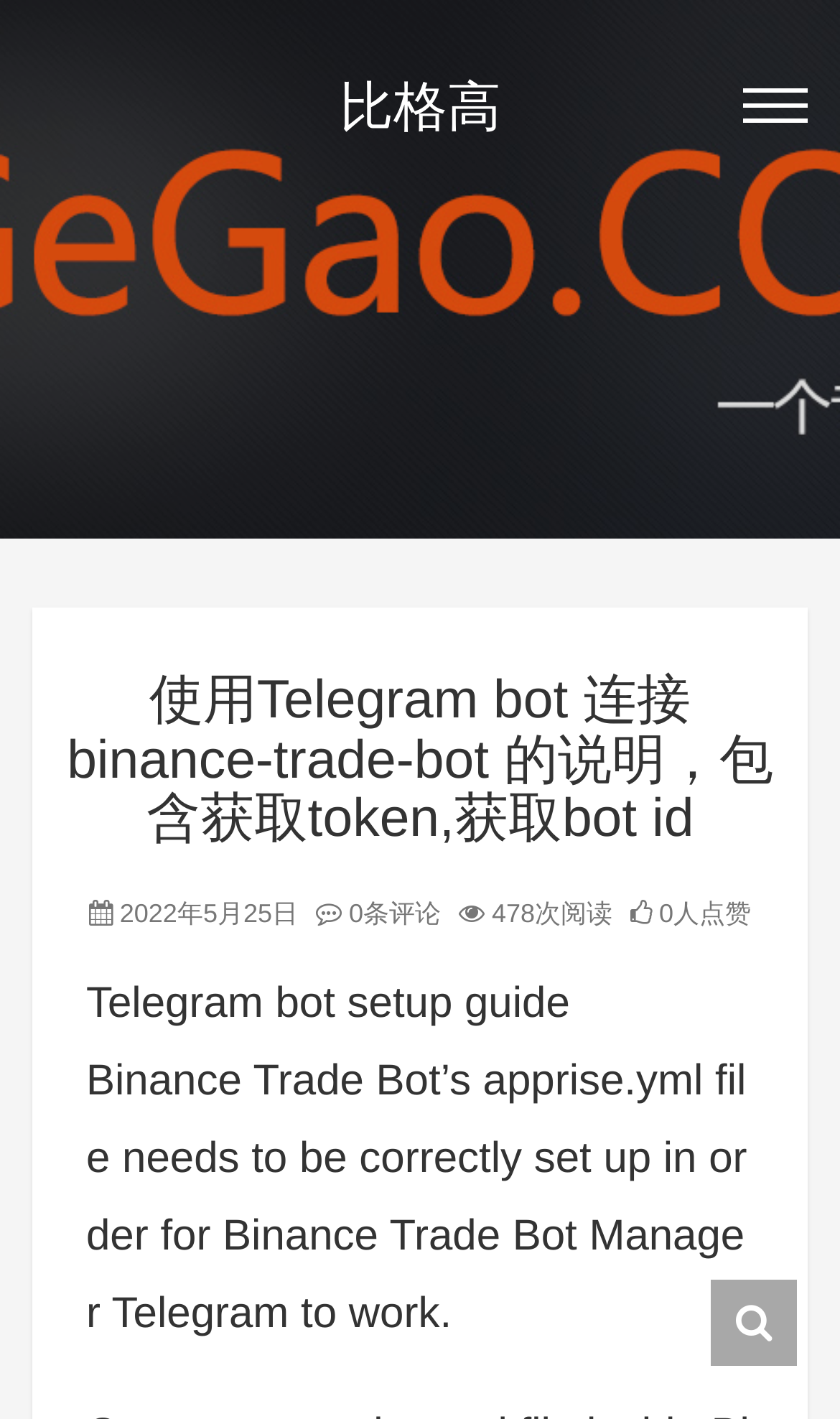Provide the bounding box coordinates of the HTML element described by the text: "parent_node: 比格高".

[0.885, 0.049, 0.962, 0.092]